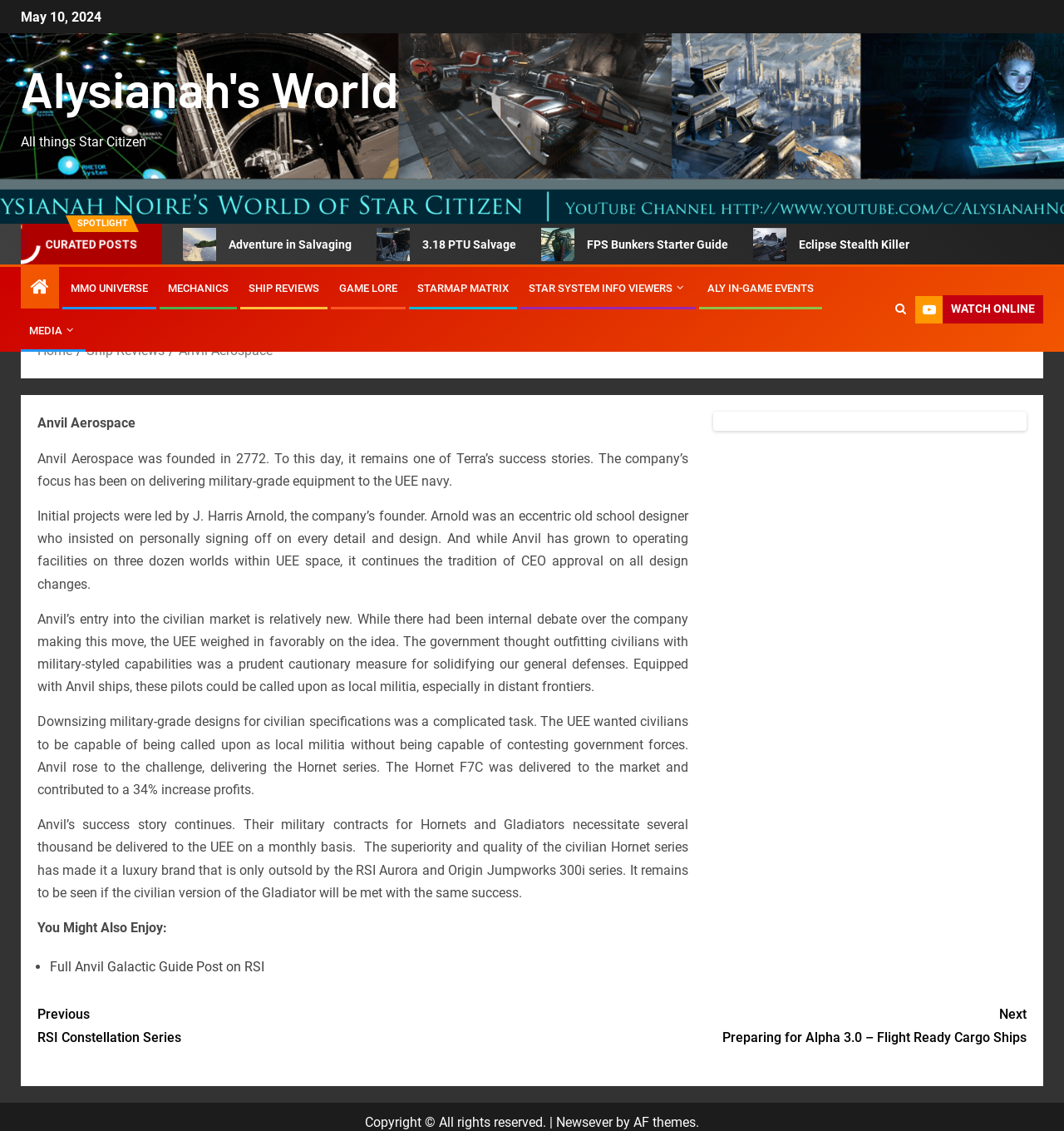Write a detailed summary of the webpage.

This webpage is about Anvil Aerospace, a company in the Star Citizen universe. At the top, there is a date "May 10, 2024" and a link to "Alysianah's World". Below that, there is a section with the title "All things Star Citizen" and a subtitle "SPOTLIGHT". This section features four links to curated posts, each with an image and a title, such as "Adventure in Salvaging" and "FPS Bunkers Starter Guide".

To the right of this section, there are seven links to different categories, including "MMO UNIVERSE", "MECHANICS", and "SHIP REVIEWS". Below these links, there is a navigation menu with breadcrumbs, showing the current page's location in the website's hierarchy.

The main content of the page is an article about Anvil Aerospace, which provides a brief history of the company, its founder, and its entry into the civilian market. The article is divided into five paragraphs, each describing a different aspect of the company's history and development.

At the bottom of the article, there is a section with a title "You Might Also Enjoy:" and a link to a related post. Below that, there is a navigation menu with links to previous and next articles.

Finally, at the very bottom of the page, there is a copyright notice and a link to a website called "Newsever" with a theme by "AF themes".